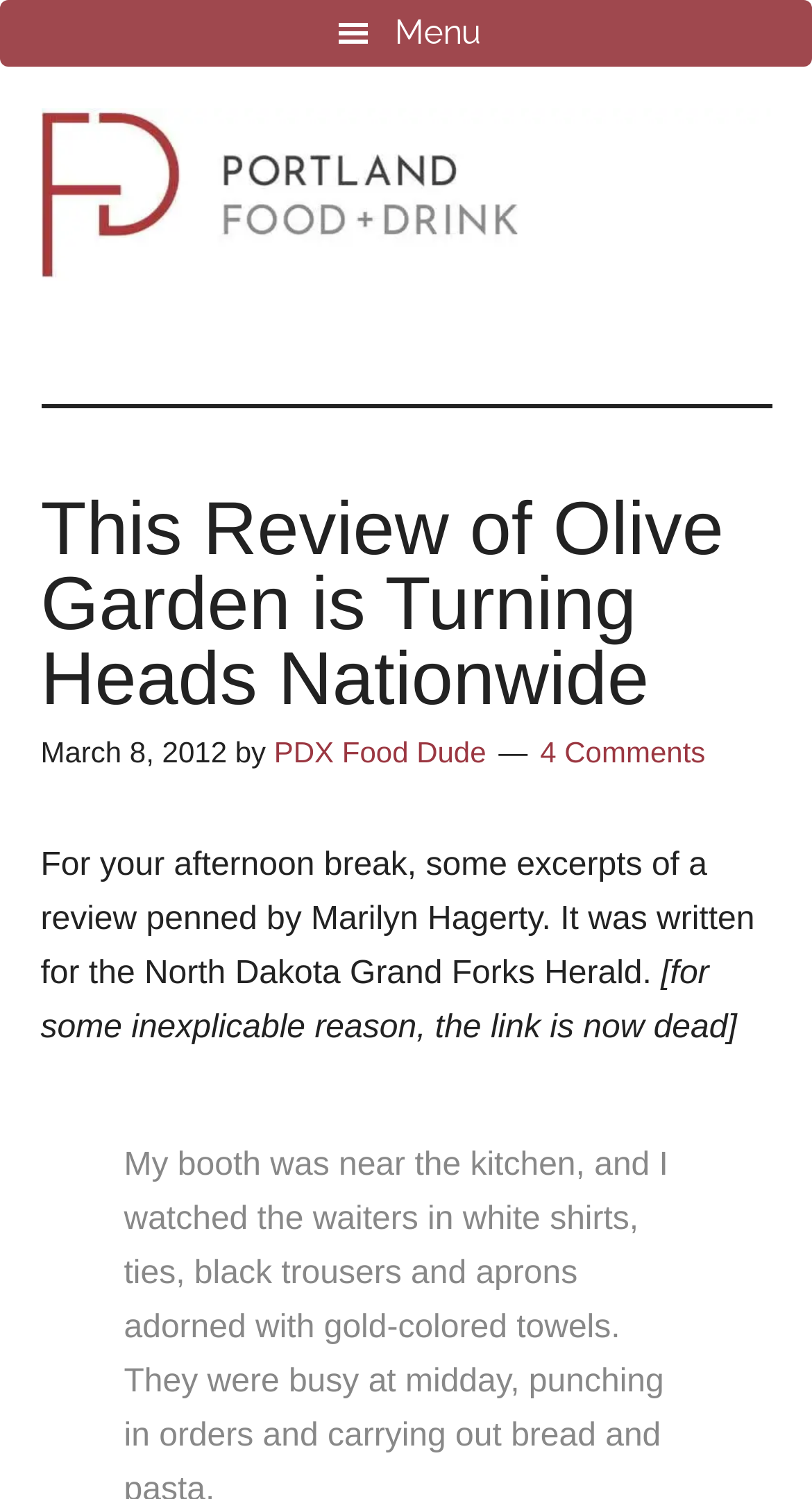Based on the element description parent_node: Portland Food and Drink, identify the bounding box of the UI element in the given webpage screenshot. The coordinates should be in the format (top-left x, top-left y, bottom-right x, bottom-right y) and must be between 0 and 1.

[0.051, 0.072, 0.949, 0.2]